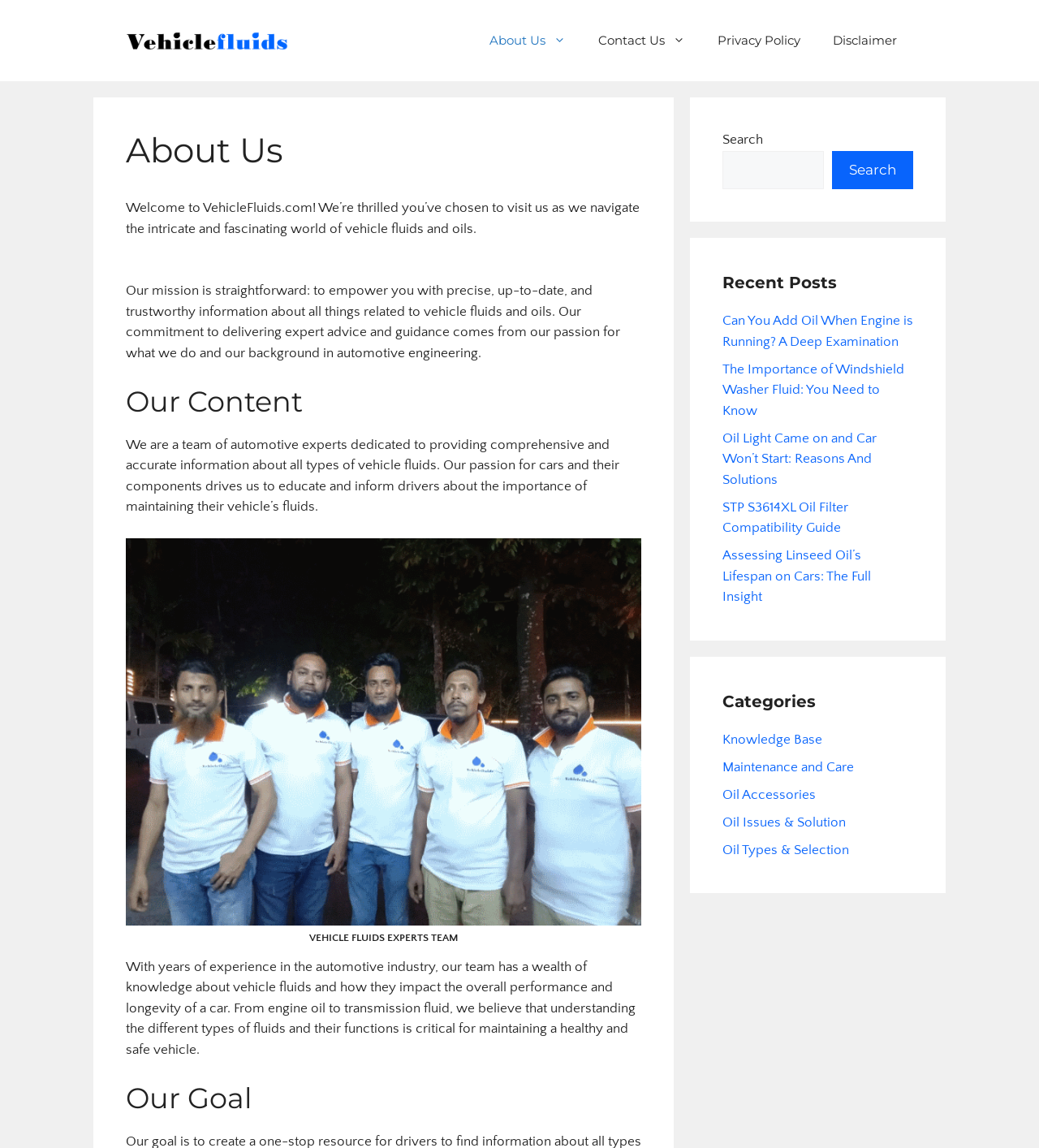Locate the UI element described as follows: "About Us". Return the bounding box coordinates as four float numbers between 0 and 1 in the order [left, top, right, bottom].

[0.455, 0.014, 0.56, 0.057]